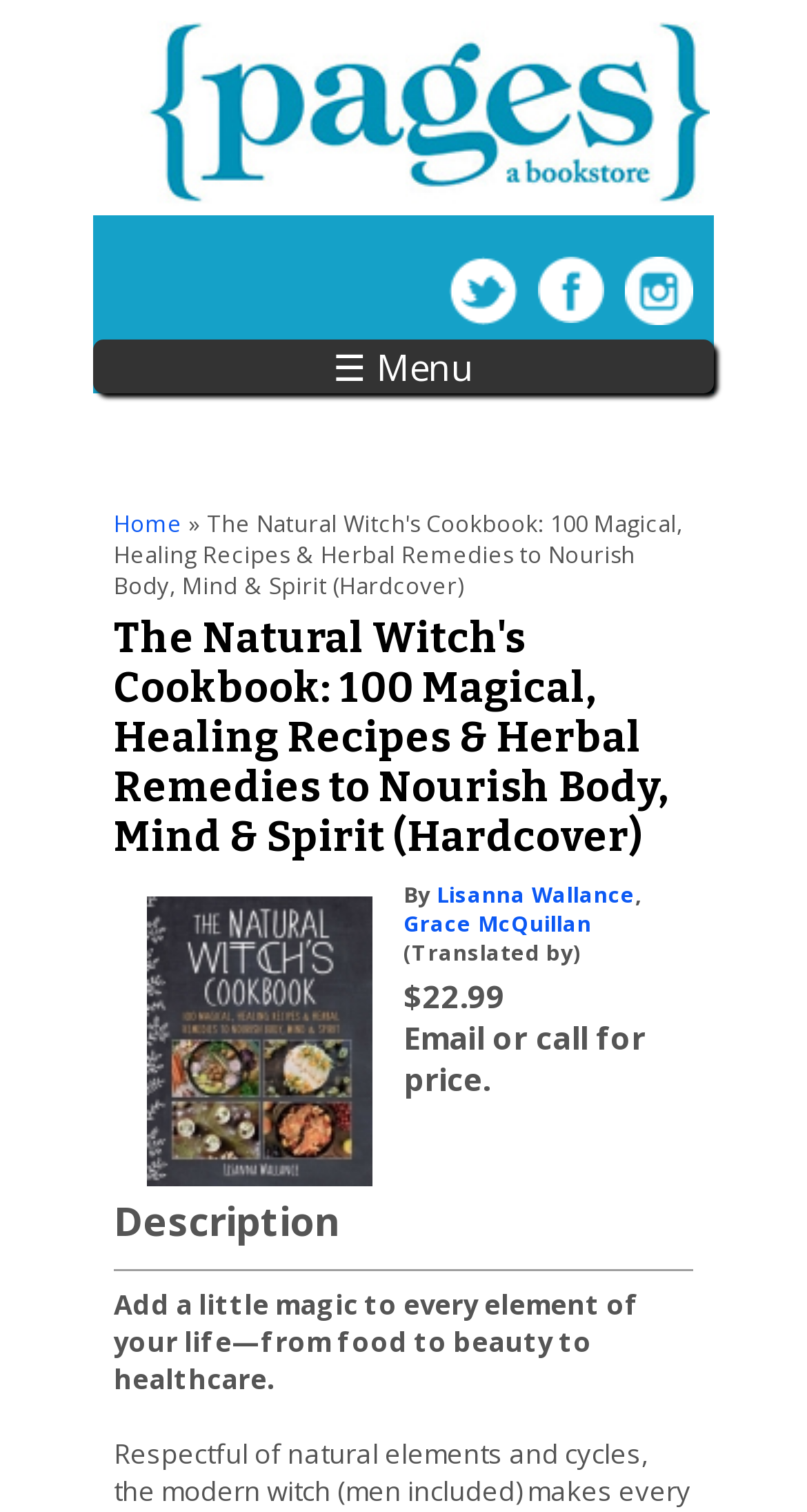Who is the author of the book?
Provide an in-depth and detailed explanation in response to the question.

I found the answer by looking at the link element that says 'Lisanna Wallance'. This is likely the author of the book being featured on the webpage.